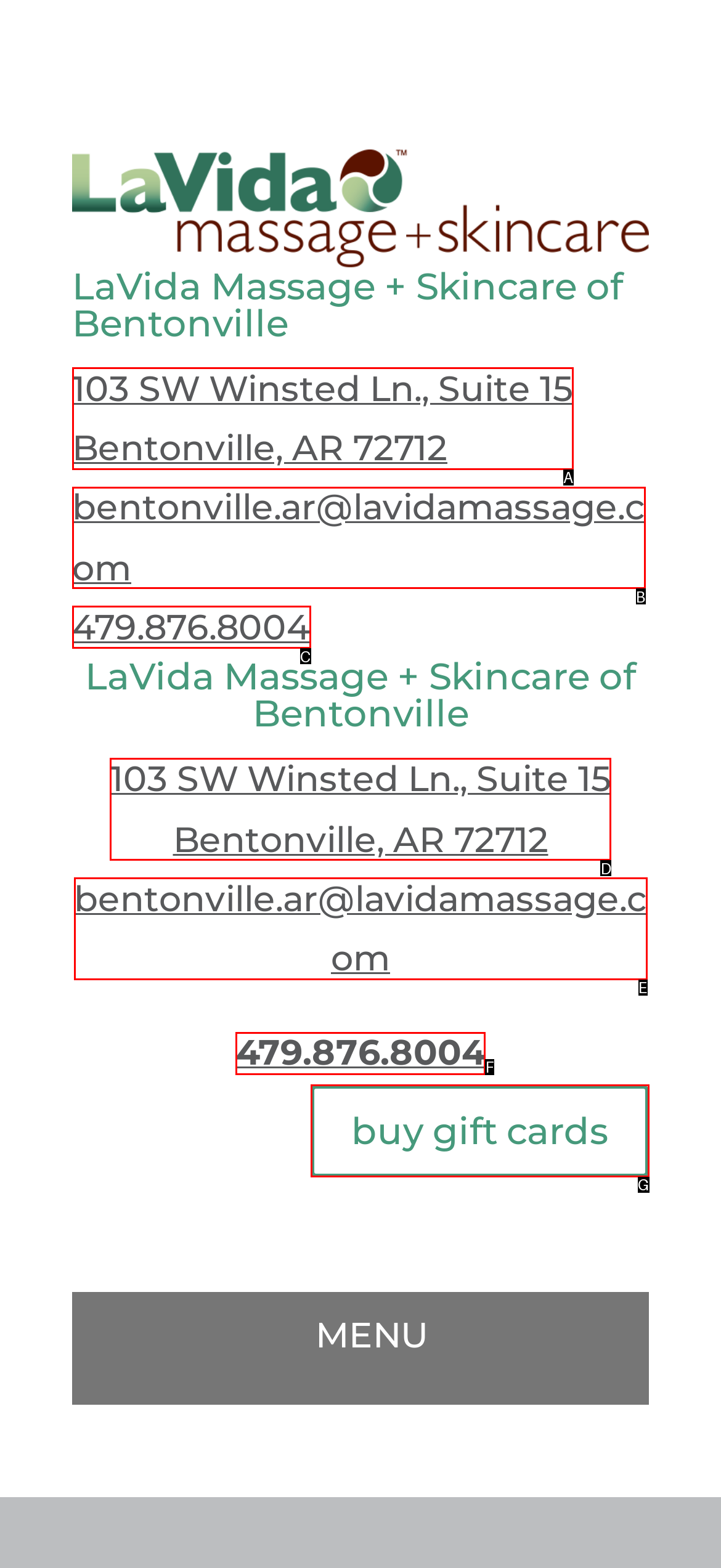Tell me which option best matches the description: 479.876.8004
Answer with the option's letter from the given choices directly.

F